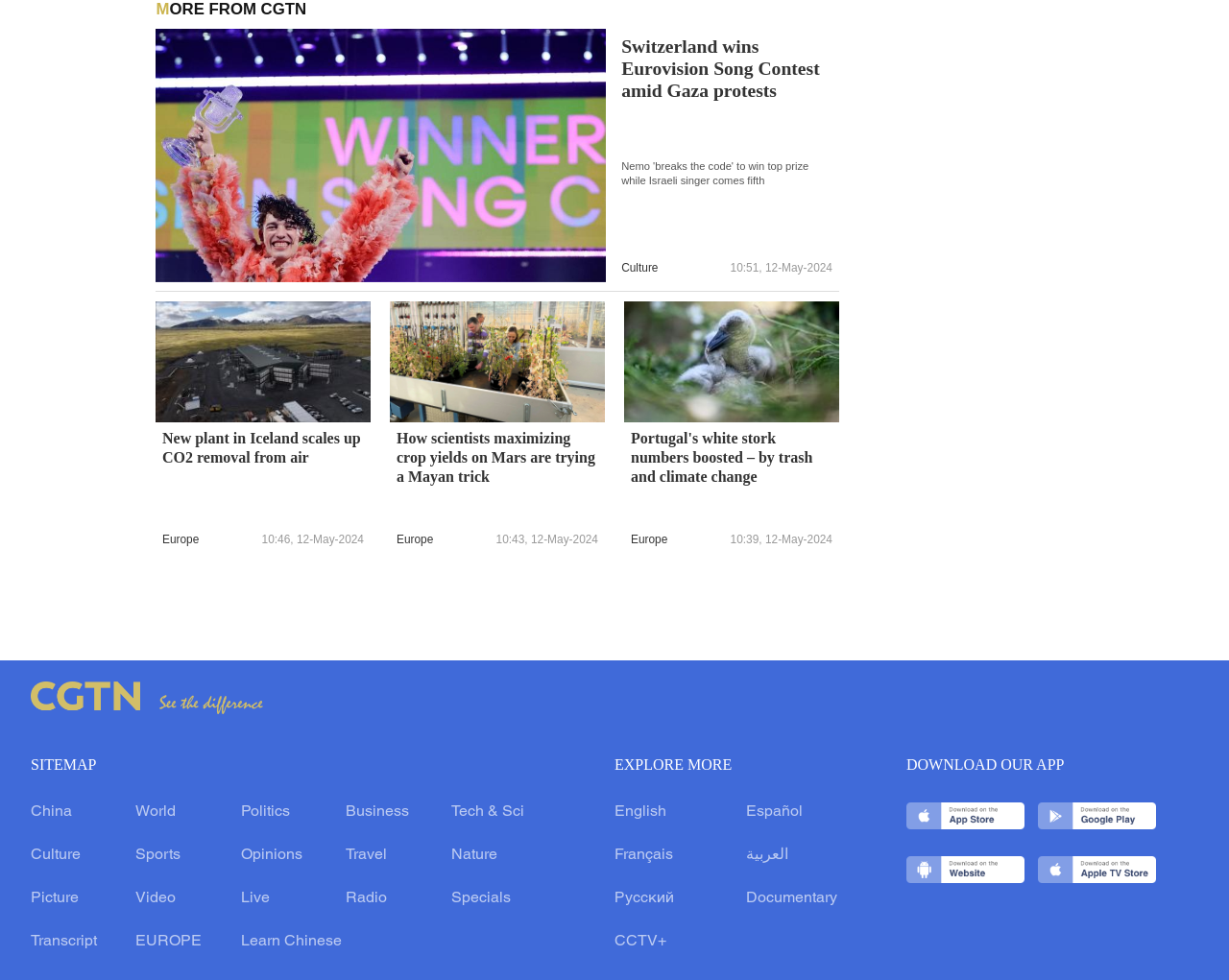Respond with a single word or phrase to the following question: What is the time of the third news article?

10:43, 12-May-2024